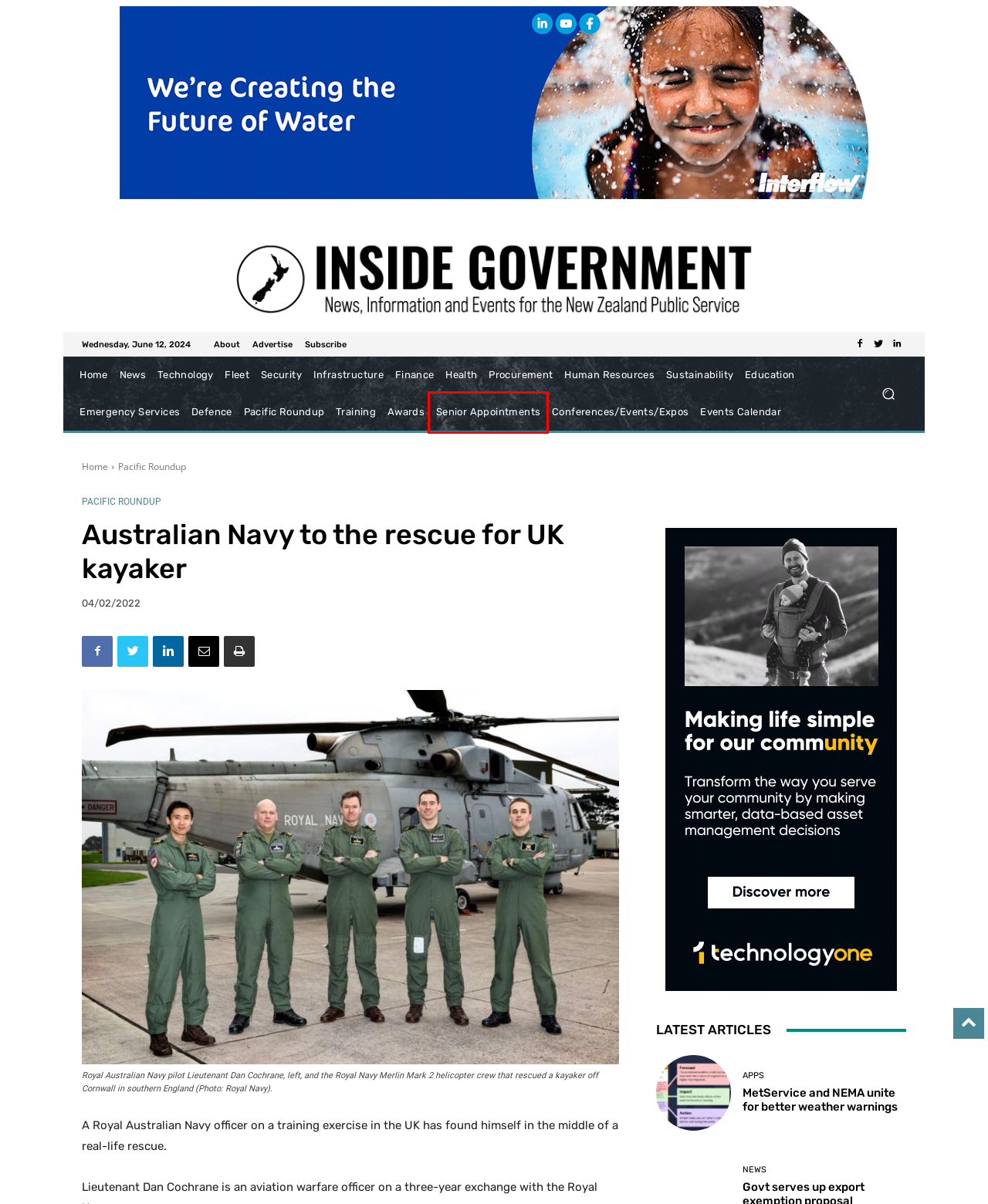Look at the given screenshot of a webpage with a red rectangle bounding box around a UI element. Pick the description that best matches the new webpage after clicking the element highlighted. The descriptions are:
A. Subscribe - Inside Government NZ
B. Senior Appointments Archives - Inside Government NZ
C. Emergency Services Archives - Inside Government NZ
D. Events Calendar - Inside Government NZ
E. Defence Archives - Inside Government NZ
F. Inside Government NZ
G. Awards & Recognition Archives - Inside Government NZ
H. Conferences/Events/Expos Archives - Inside Government NZ

B